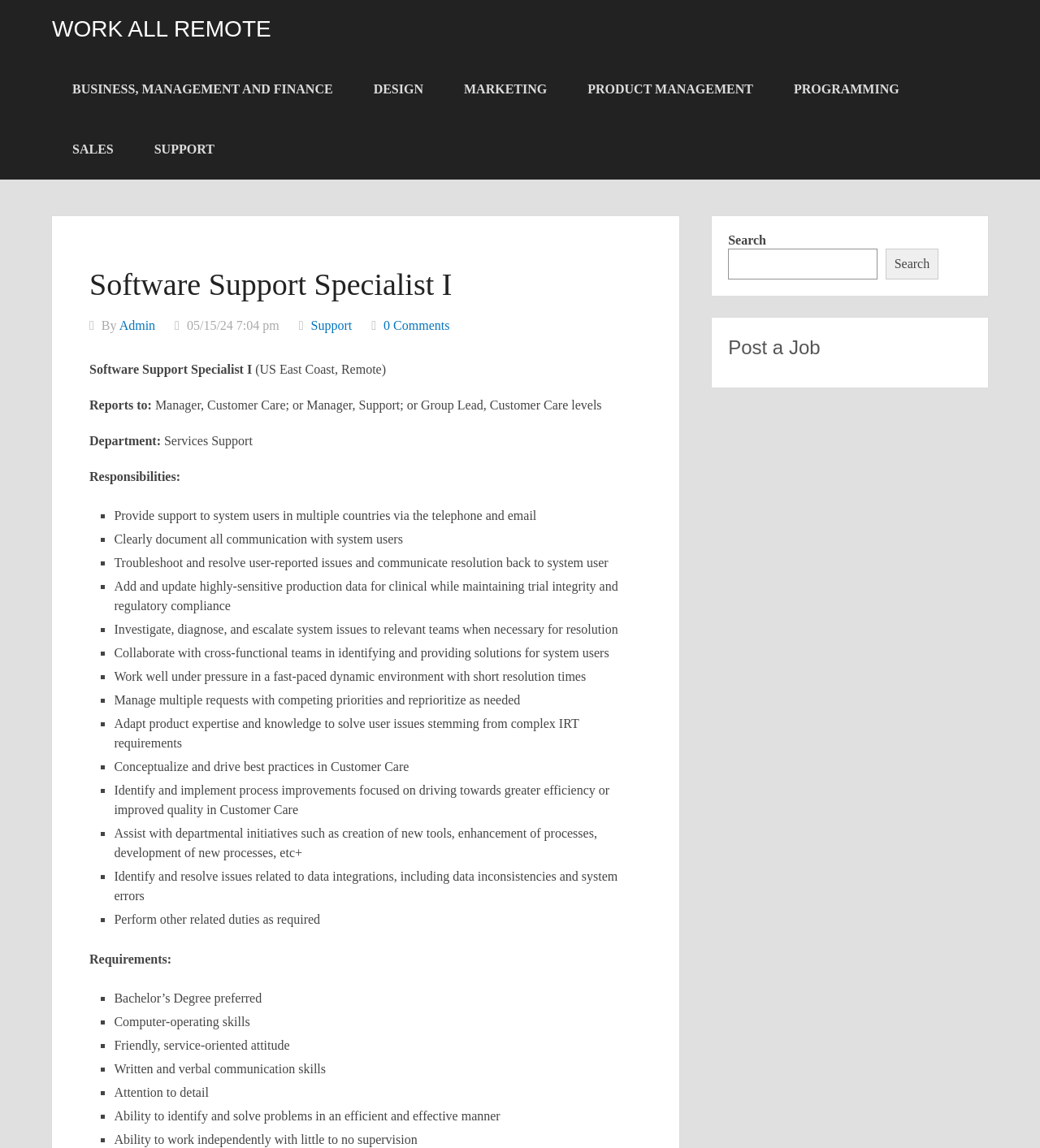Can you show the bounding box coordinates of the region to click on to complete the task described in the instruction: "Click on Admin"?

[0.115, 0.278, 0.149, 0.29]